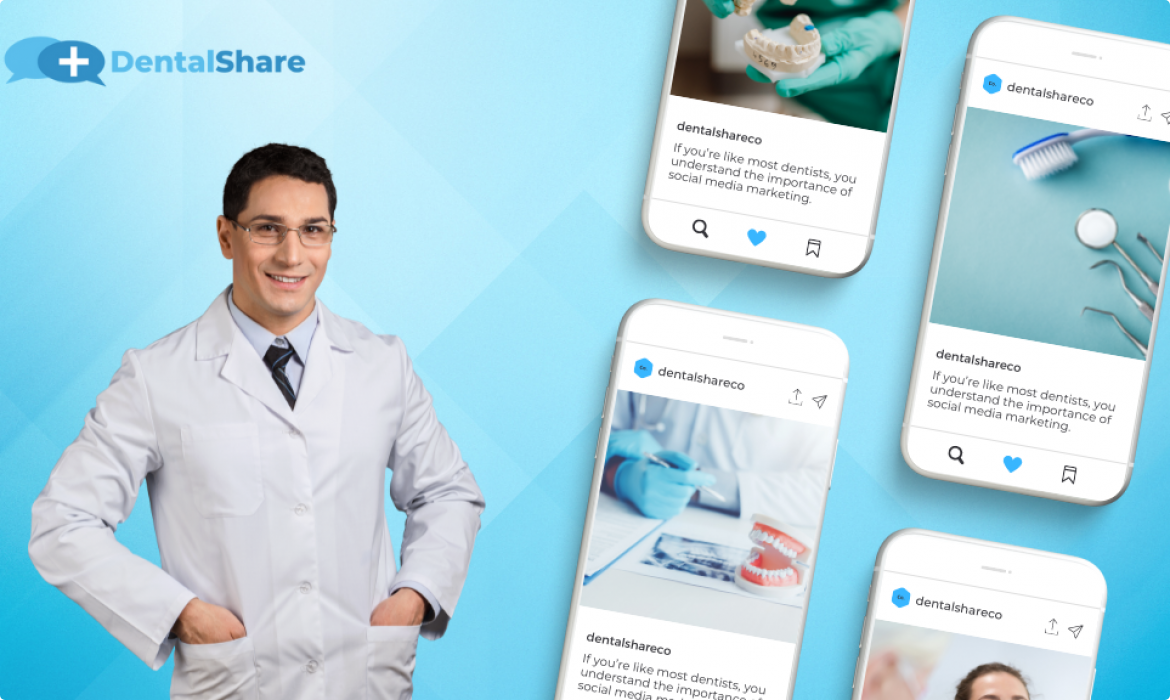Offer a detailed explanation of what is depicted in the image.

The image features a smiling dentist in a white lab coat, embodying professionalism and approachability against a soothing light blue background. To the left, the logo of DentalShare appears, emphasizing the brand's focus on dental practice support. Surrounding the dentist are three smartphones displaying engaging social media posts from the DentalShare account, illustrating content that highlights the significance of social media marketing for dental professionals. Each post underscores the message that effective social media strategies are essential for dentists aiming to enhance their practice's visibility and engagement. This visual representation aims to attract dental professionals, encouraging them to harness social media tools to thrive in a competitive environment.